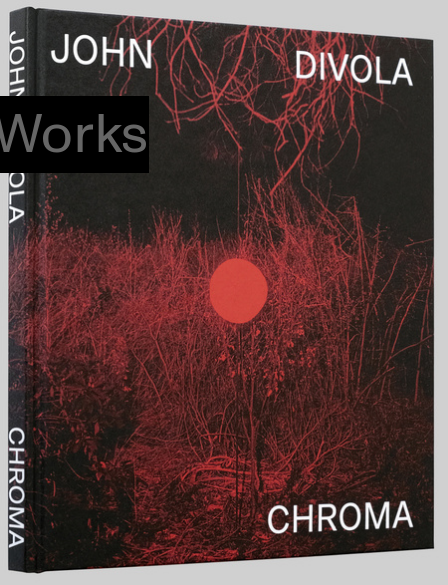What is the color of the circle on the book cover?
From the image, respond with a single word or phrase.

Red